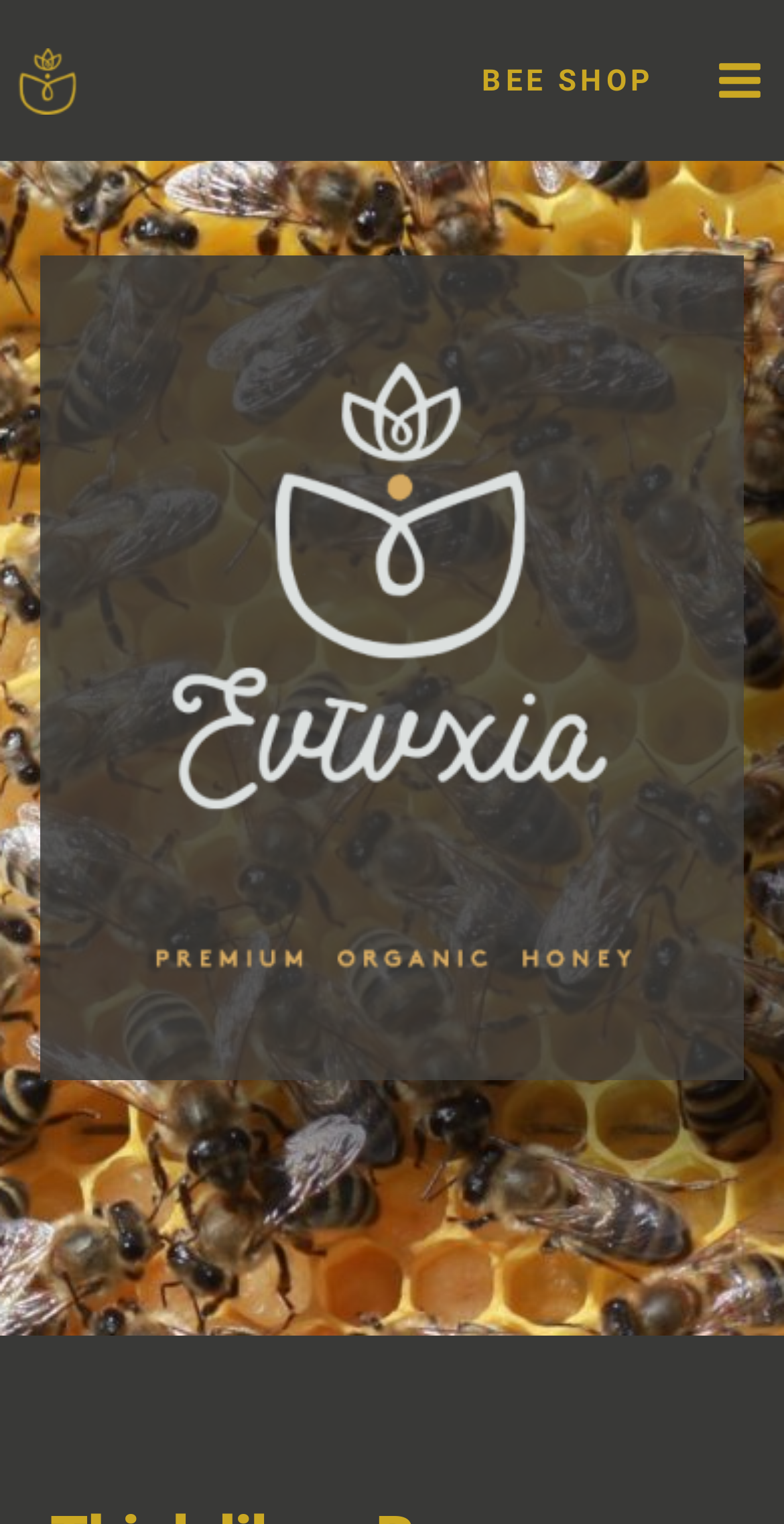Identify and provide the title of the webpage.

Think like a Bee